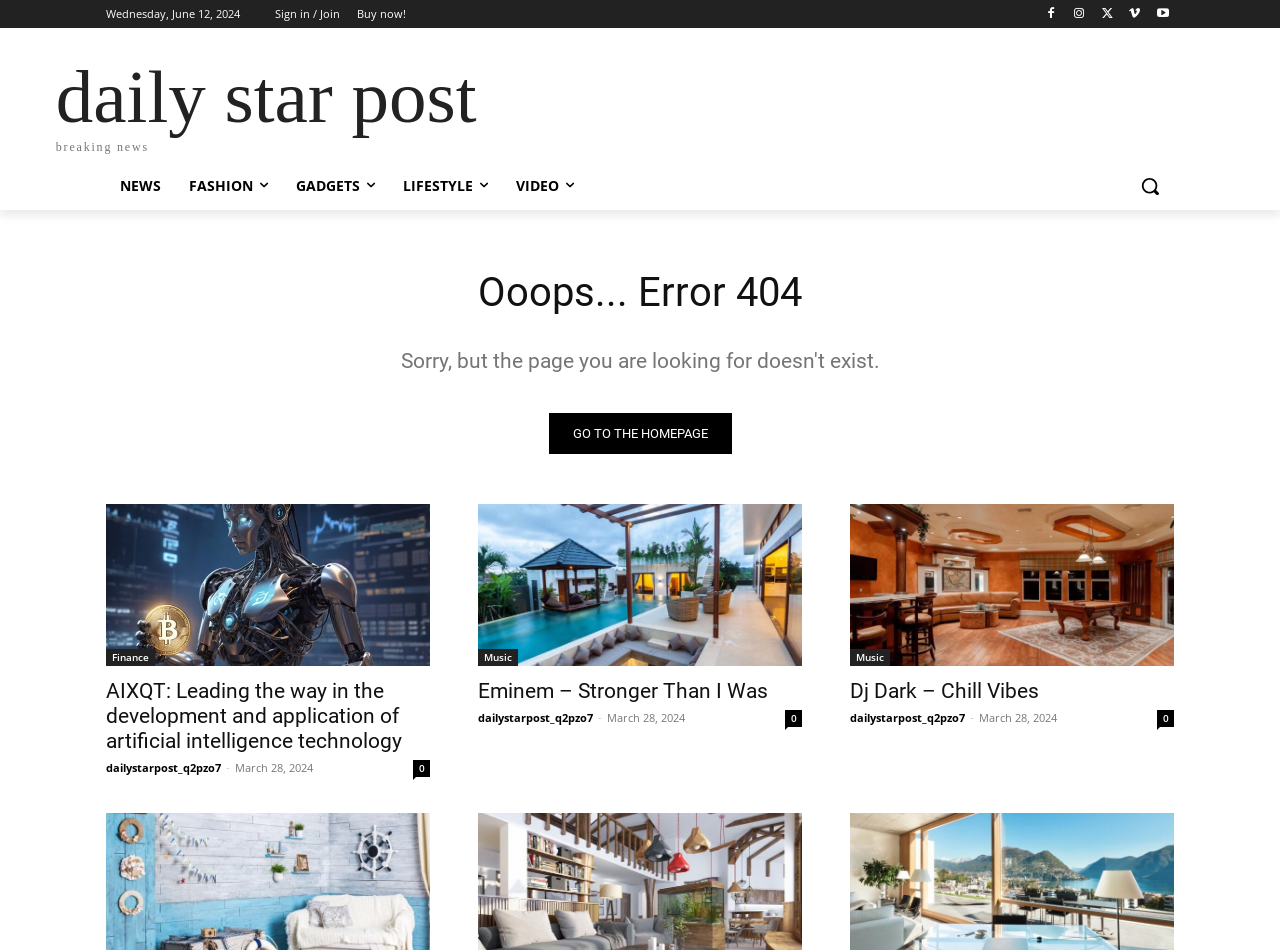Illustrate the webpage with a detailed description.

This webpage appears to be a 404 error page from the Daily Star Post. At the top, there is a date displayed as "Wednesday, June 12, 2024". Below the date, there are several links, including "Sign in / Join", "Buy now!", and a series of social media icons. To the right of these links, there is a logo for the Daily Star Post, which is a breaking news website.

Below the logo, there is a navigation menu with links to different sections of the website, including "NEWS", "FASHION", "GADGETS", "LIFESTYLE", and "VIDEO". To the right of the navigation menu, there is a search button with a magnifying glass icon.

The main content of the page is a heading that reads "Ooops... Error 404", indicating that the page was not found. Below this heading, there is a link to "GO TO THE HOMEPAGE". 

On the lower half of the page, there are several sections of news articles and links. Each section has a heading, a brief description, and a link to read more. The articles appear to be from various categories, including finance, music, and technology. Each article has a timestamp and a number of comments, indicated by a "0" link.